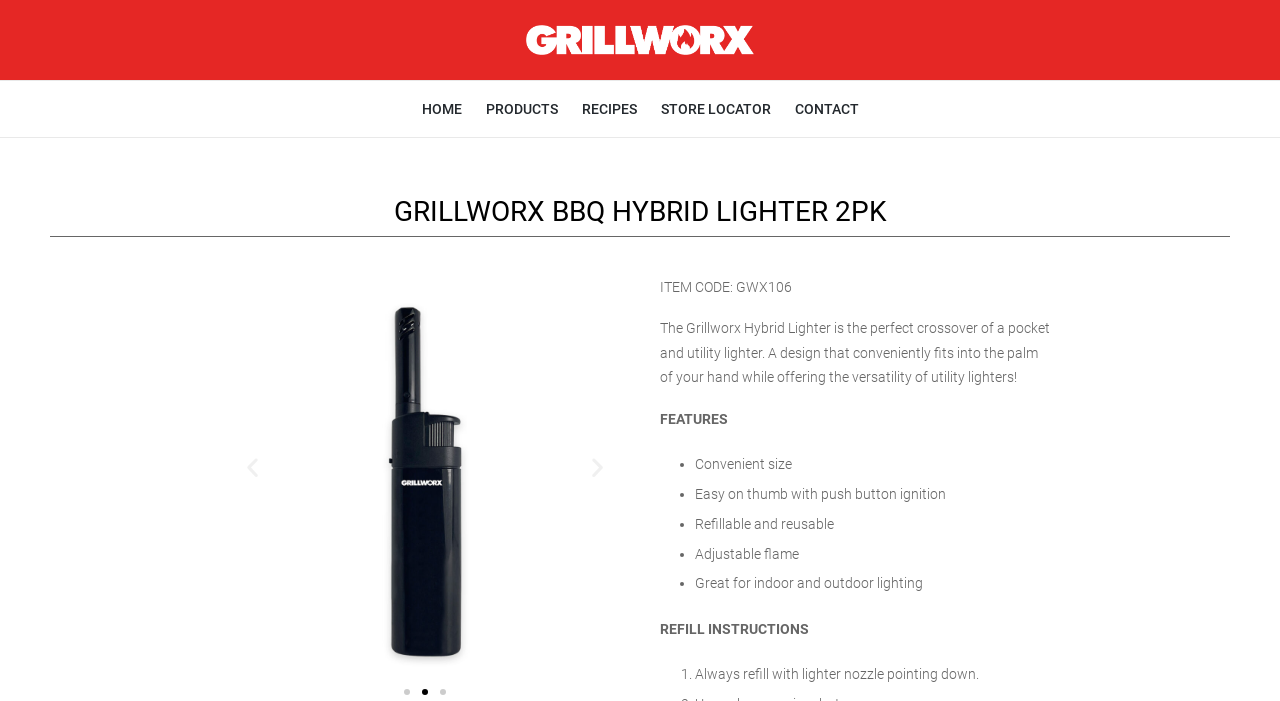Find the bounding box coordinates of the clickable region needed to perform the following instruction: "Click the Next slide button". The coordinates should be provided as four float numbers between 0 and 1, i.e., [left, top, right, bottom].

[0.457, 0.649, 0.477, 0.684]